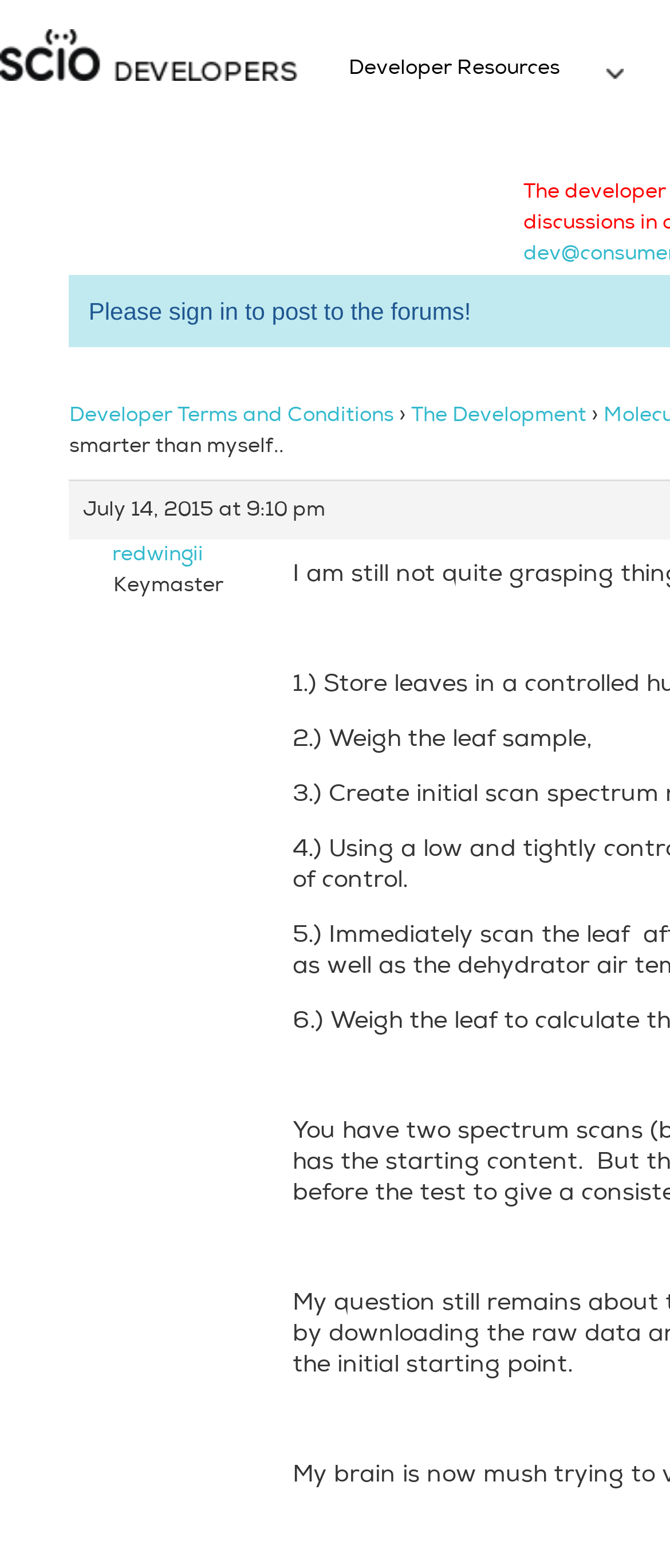What is the second step mentioned in the text?
Your answer should be a single word or phrase derived from the screenshot.

Weigh the leaf sample